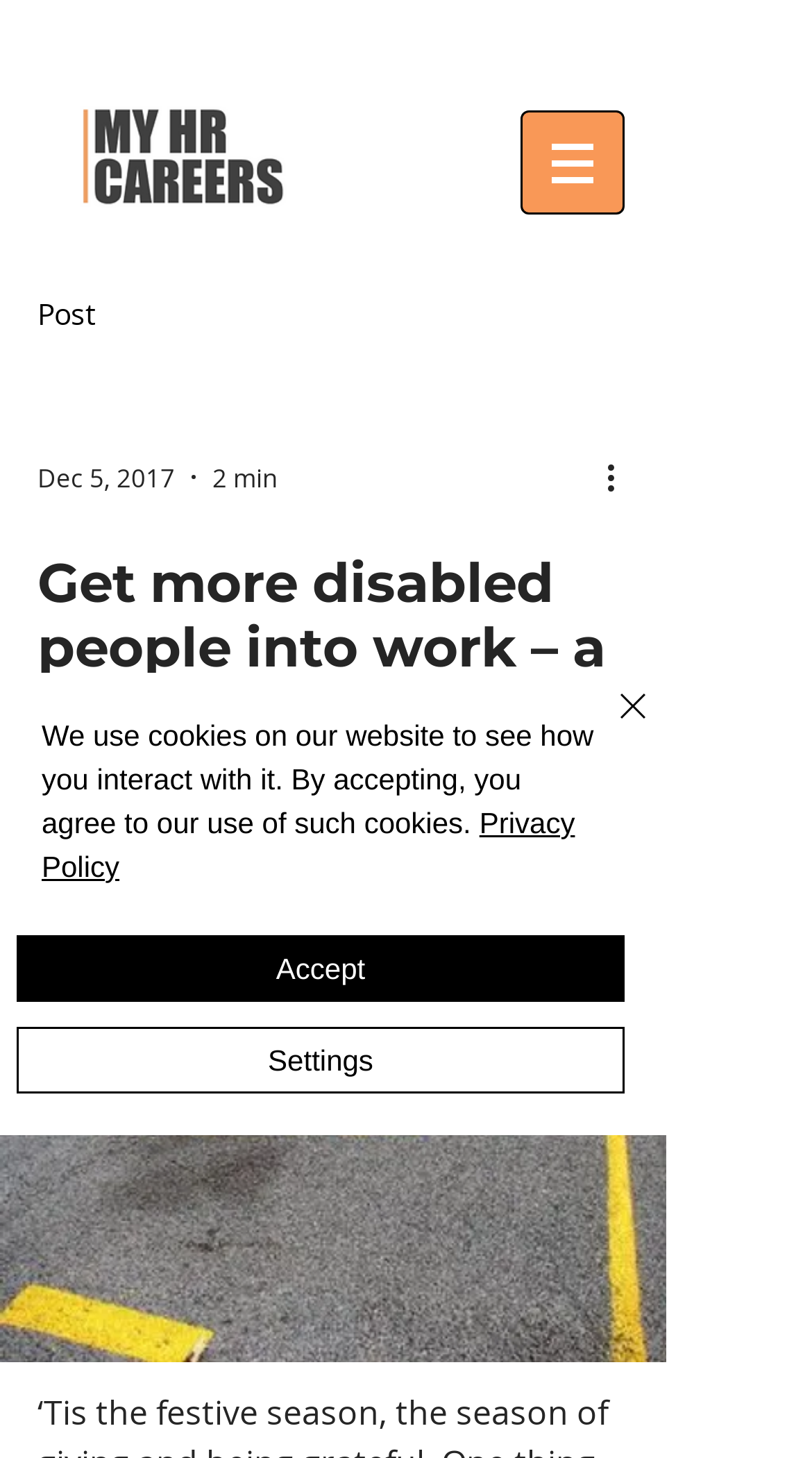What is the topic of the post?
Based on the image, respond with a single word or phrase.

Disabled people in work